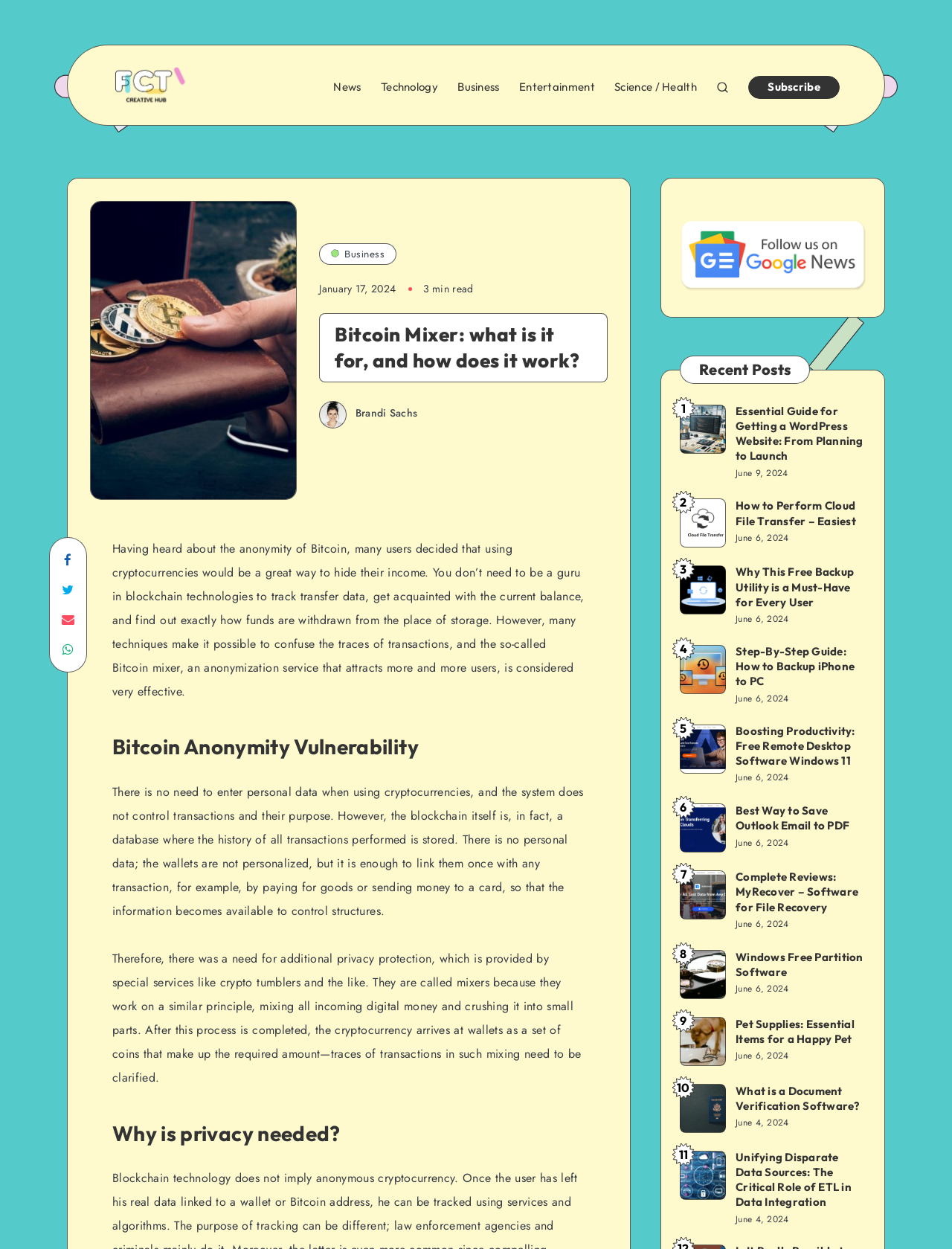Locate the bounding box coordinates of the clickable element to fulfill the following instruction: "Click on the 'Business' link". Provide the coordinates as four float numbers between 0 and 1 in the format [left, top, right, bottom].

[0.481, 0.064, 0.525, 0.076]